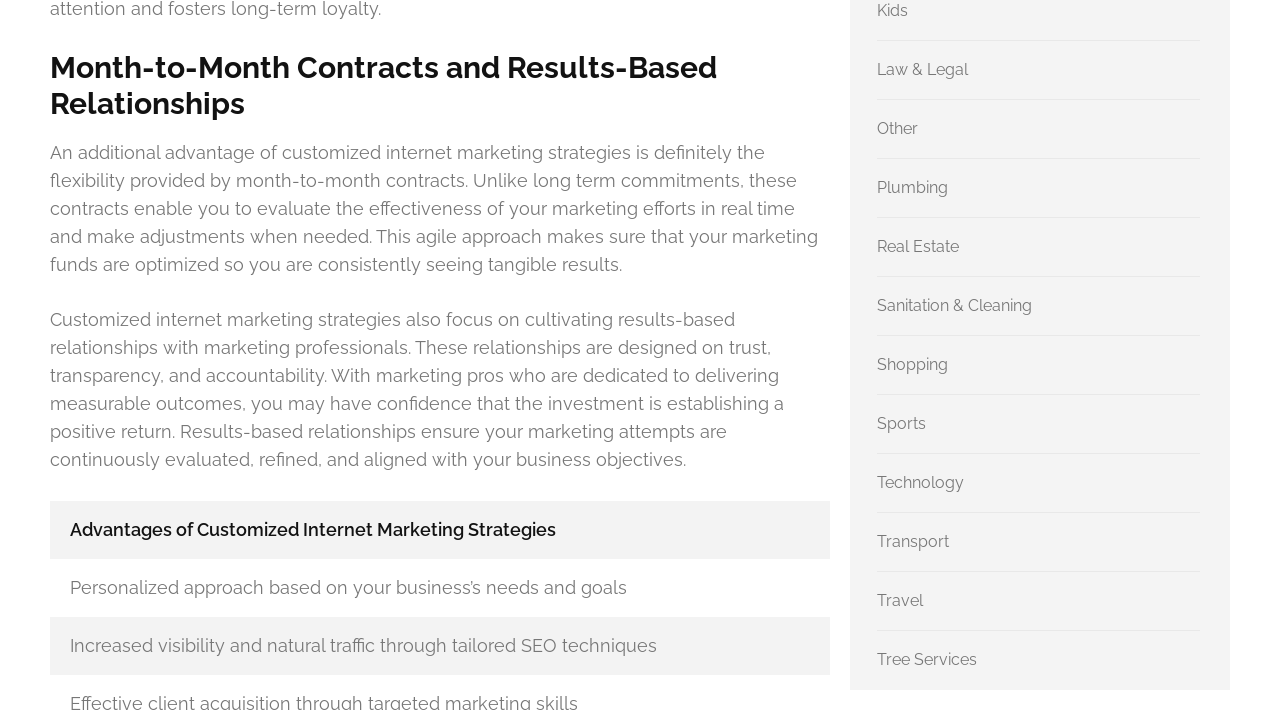Indicate the bounding box coordinates of the clickable region to achieve the following instruction: "Click on 'Real Estate'."

[0.685, 0.334, 0.749, 0.361]